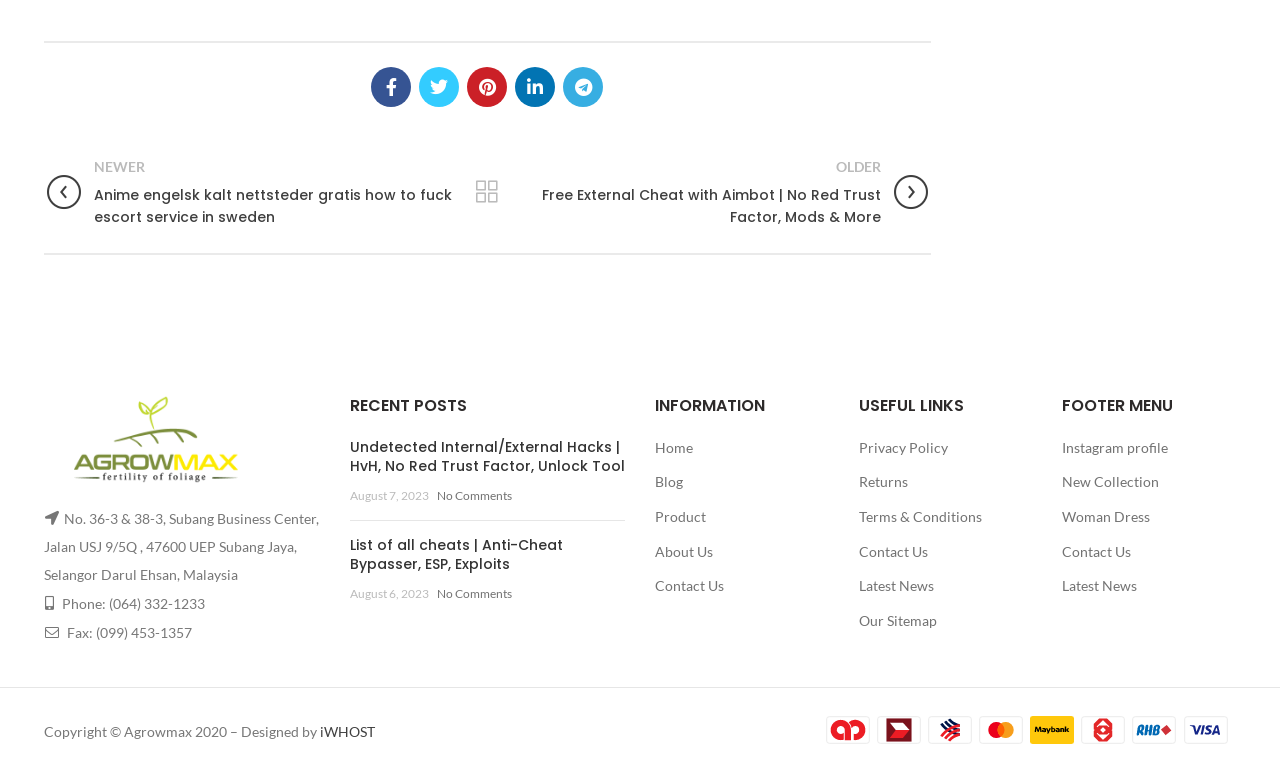What is the address of the company?
Could you answer the question with a detailed and thorough explanation?

I found the address of the company by looking at the contact information section of the webpage, where it is listed as a static text.